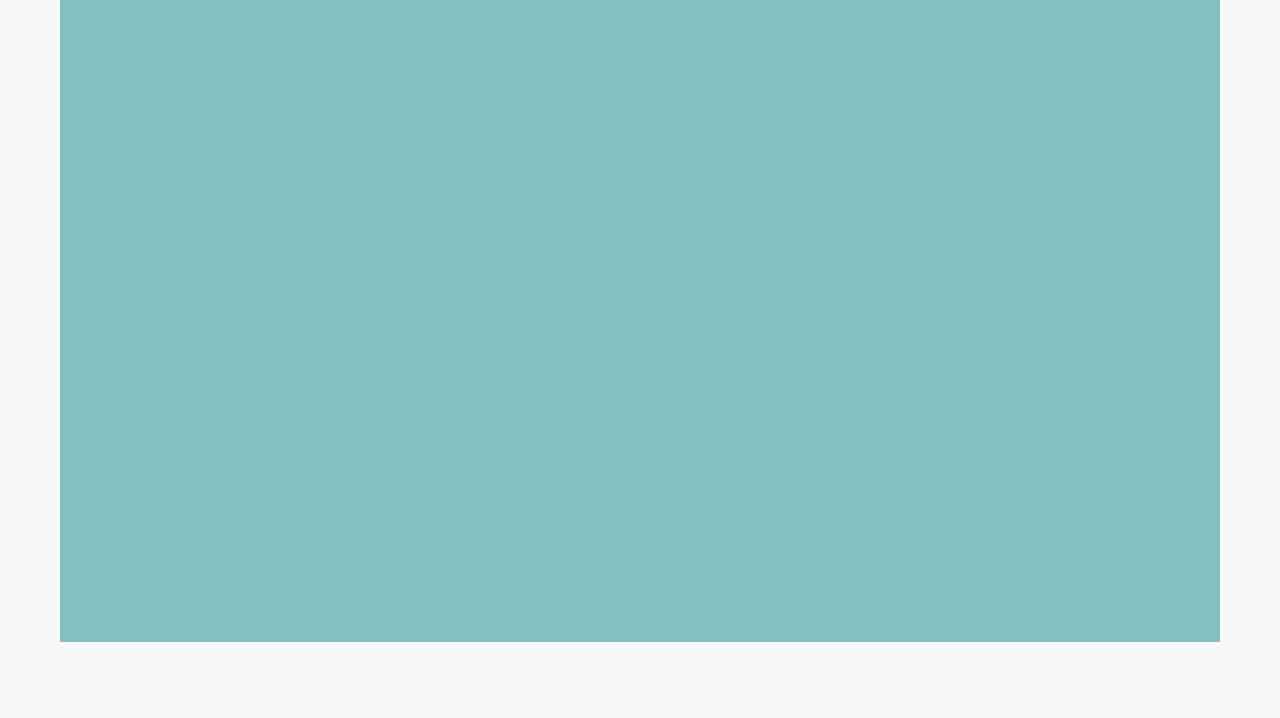Please use the details from the image to answer the following question comprehensively:
How many camping spots are mentioned in the Caribbean?

The heading 'Top Camping Spots in the Caribbean (there aren’t many)' implies that there are not many camping spots in the Caribbean.